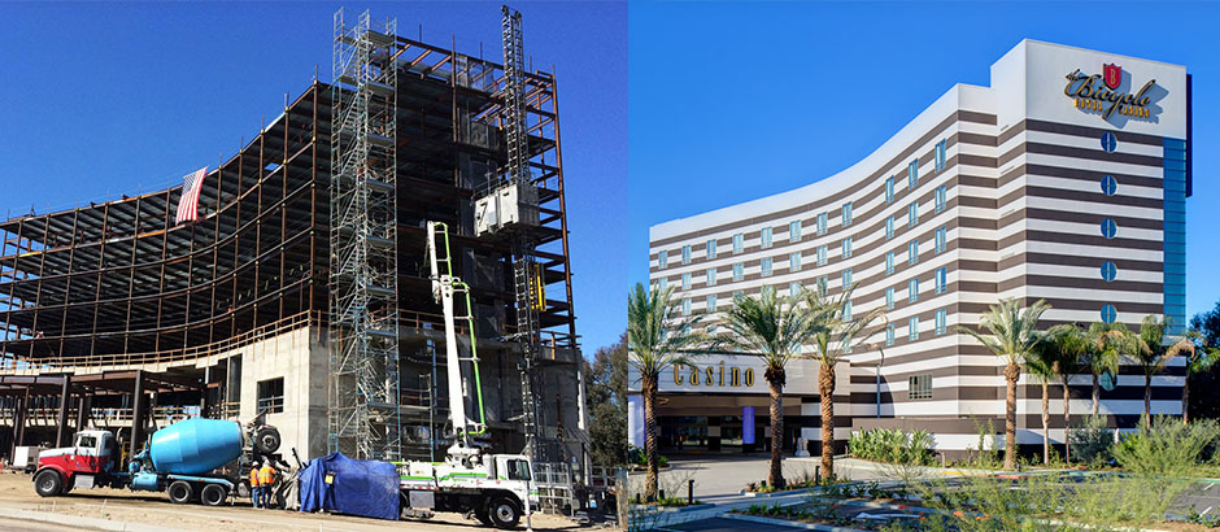Analyze the image and provide a detailed answer to the question: What is the purpose of the palm trees in the foreground?

The purpose of the palm trees in the foreground can be inferred by understanding the context of the caption, which describes the hotel's design as modern and inviting, and the palm trees as strategically placed to enhance the tropical ambiance.